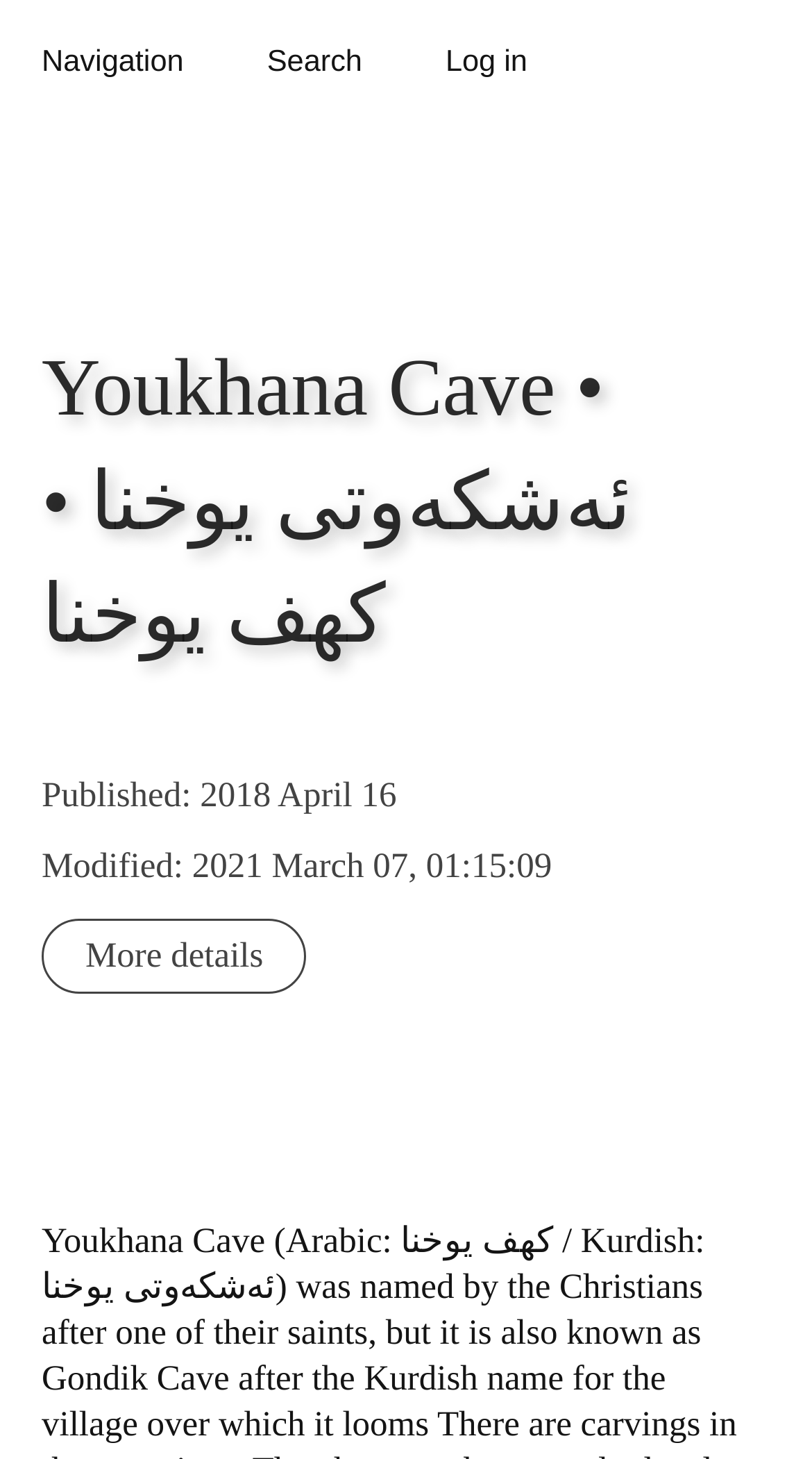Bounding box coordinates are specified in the format (top-left x, top-left y, bottom-right x, bottom-right y). All values are floating point numbers bounded between 0 and 1. Please provide the bounding box coordinate of the region this sentence describes: Log in

[0.523, 0.021, 0.675, 0.065]